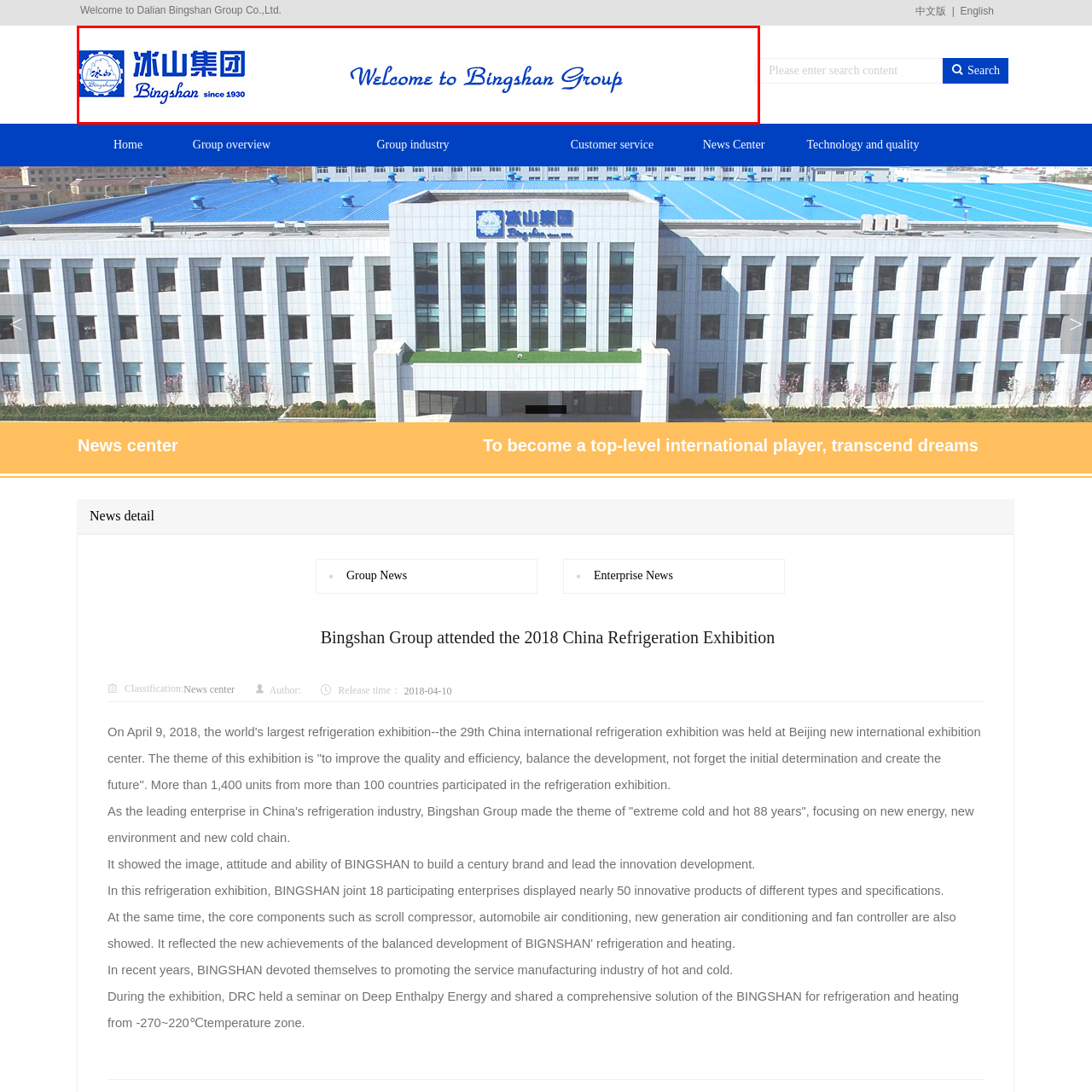Carefully describe the image located within the red boundary.

The image features the branding of the Bingshan Group, prominently displaying their logo alongside a welcoming message. The logo includes Chinese characters for "冰山集团" and the name "Bingshan" in a bold, blue font, accompanied by the phrase "since 1930," highlighting the company's long-standing history. Adjacent to the logo, there is an elegant script that states, "Welcome to Bingshan Group," also in blue, reinforcing their commitment to inviting guests and business partners. This image captures the essence of the company's identity and sets a welcoming tone for visitors to their website.